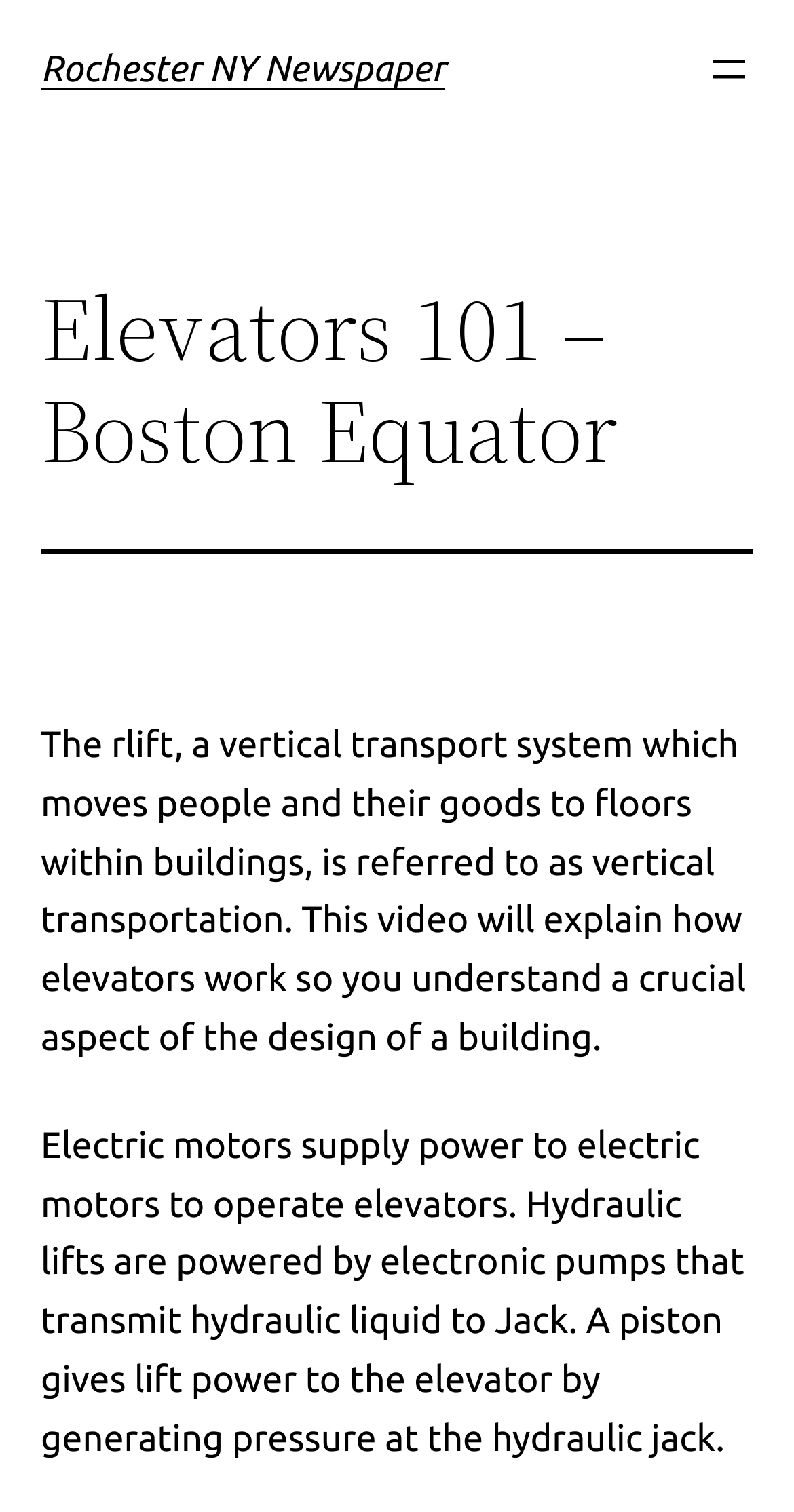Give the bounding box coordinates for the element described as: "Rochester NY Newspaper".

[0.051, 0.032, 0.561, 0.059]